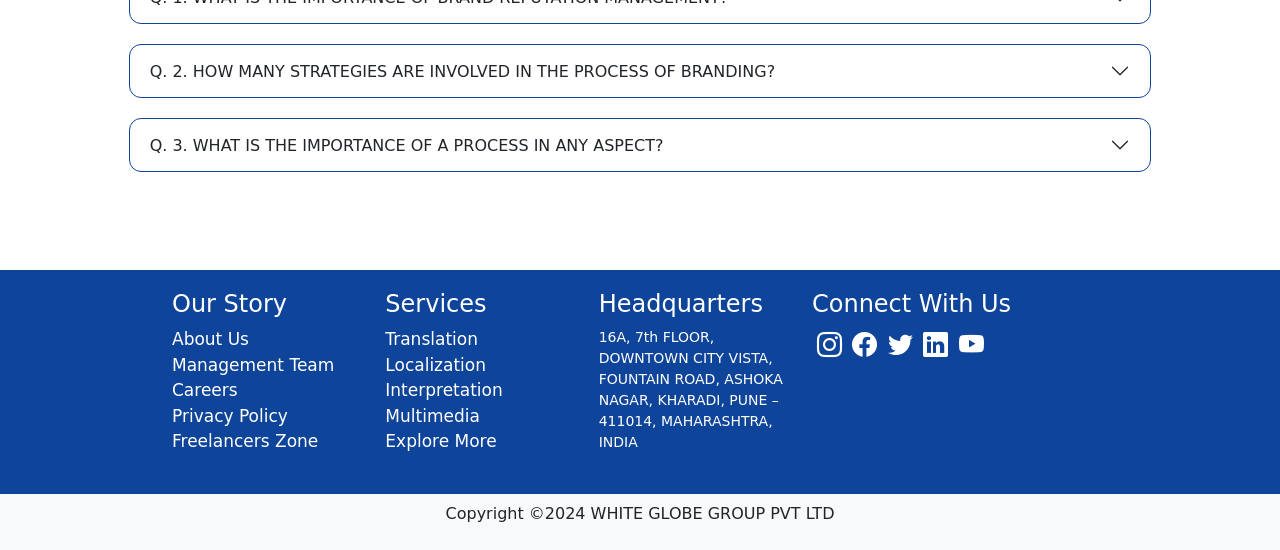Please identify the bounding box coordinates of the region to click in order to complete the given instruction: "Expand Q. 2. HOW MANY STRATEGIES ARE INVOLVED IN THE PROCESS OF BRANDING?". The coordinates should be four float numbers between 0 and 1, i.e., [left, top, right, bottom].

[0.101, 0.081, 0.899, 0.179]